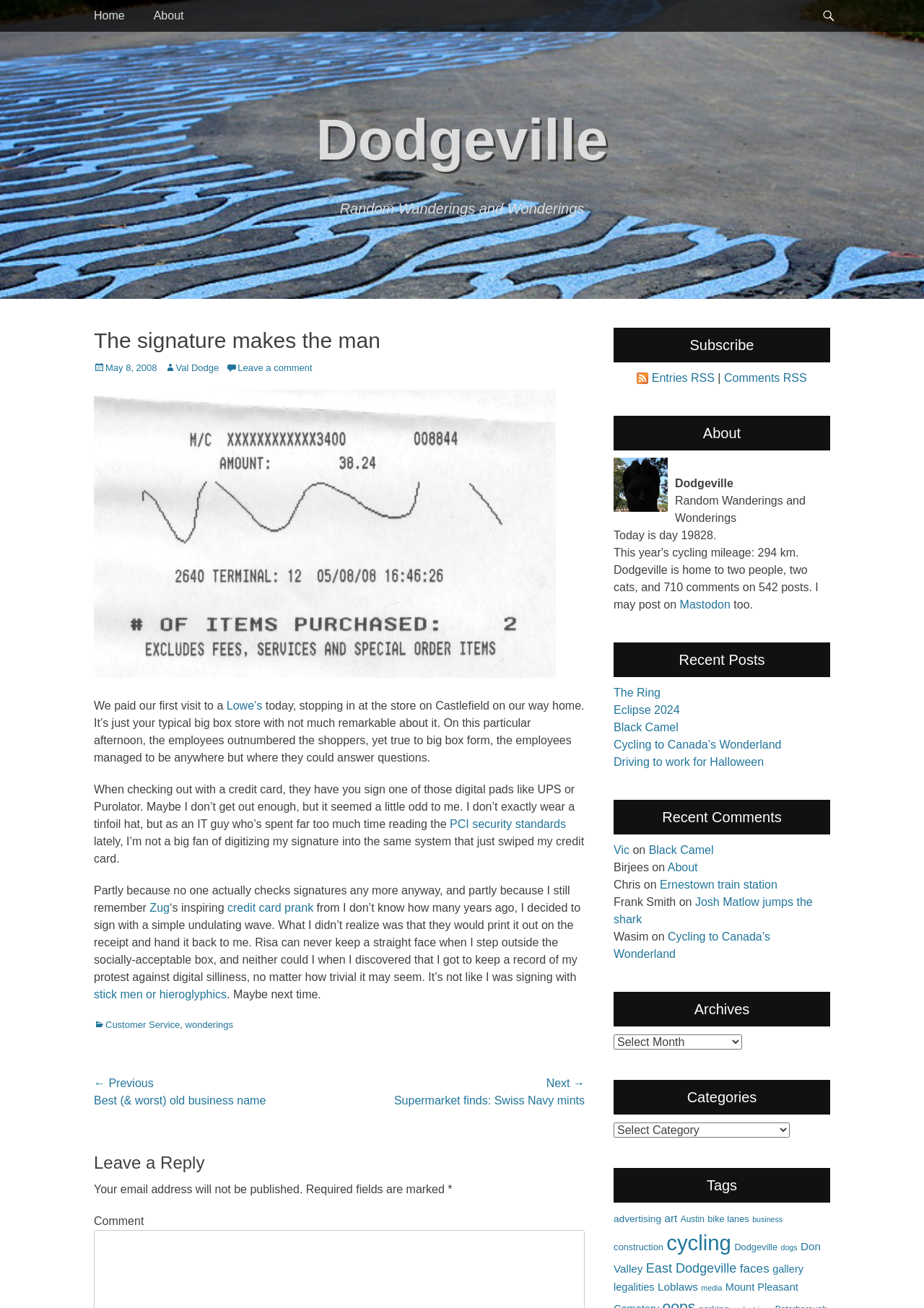Show the bounding box coordinates of the region that should be clicked to follow the instruction: "Click on the 'PCI security standards' link."

[0.487, 0.625, 0.612, 0.634]